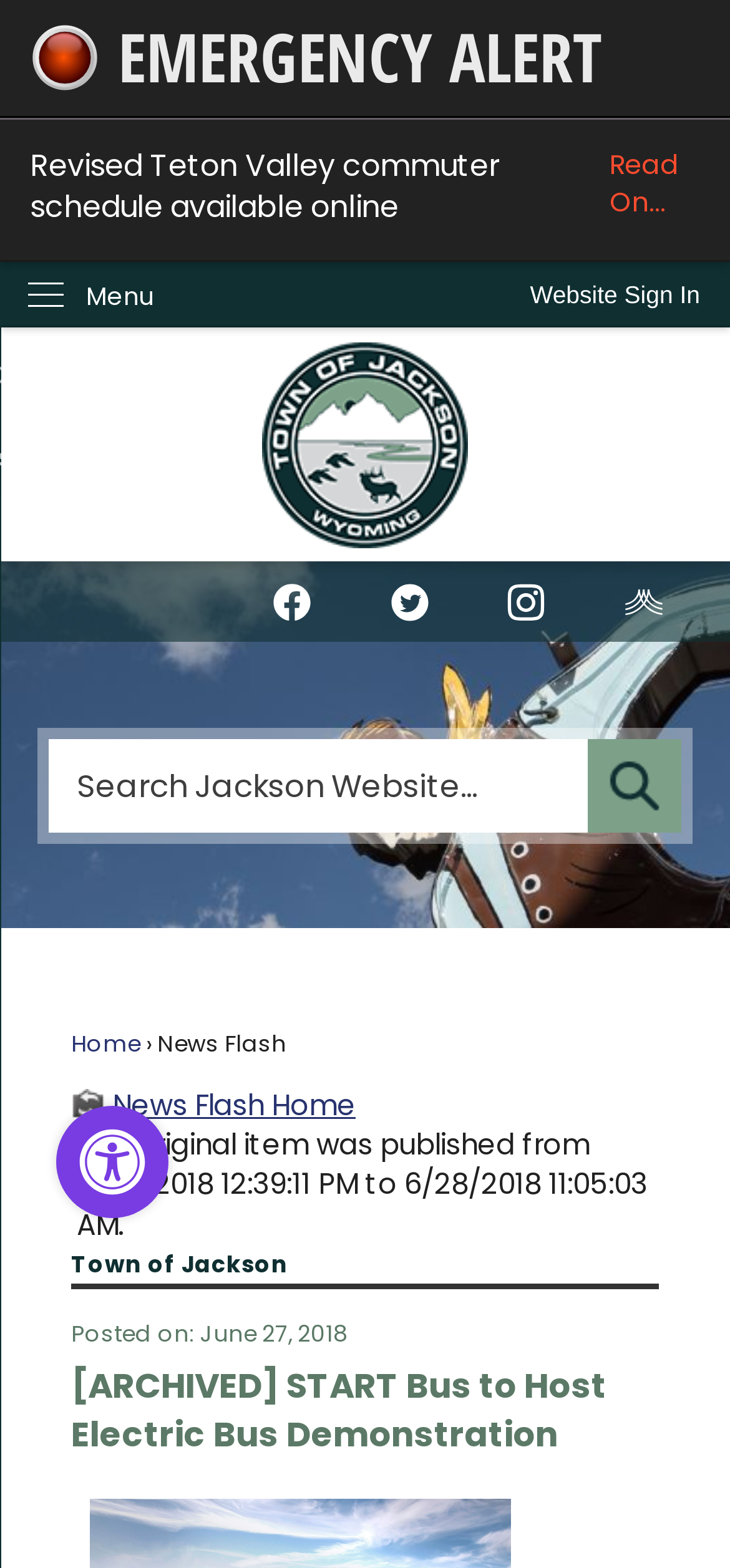Answer the question with a single word or phrase: 
What is the text of the first link on the webpage?

Skip to Main Content